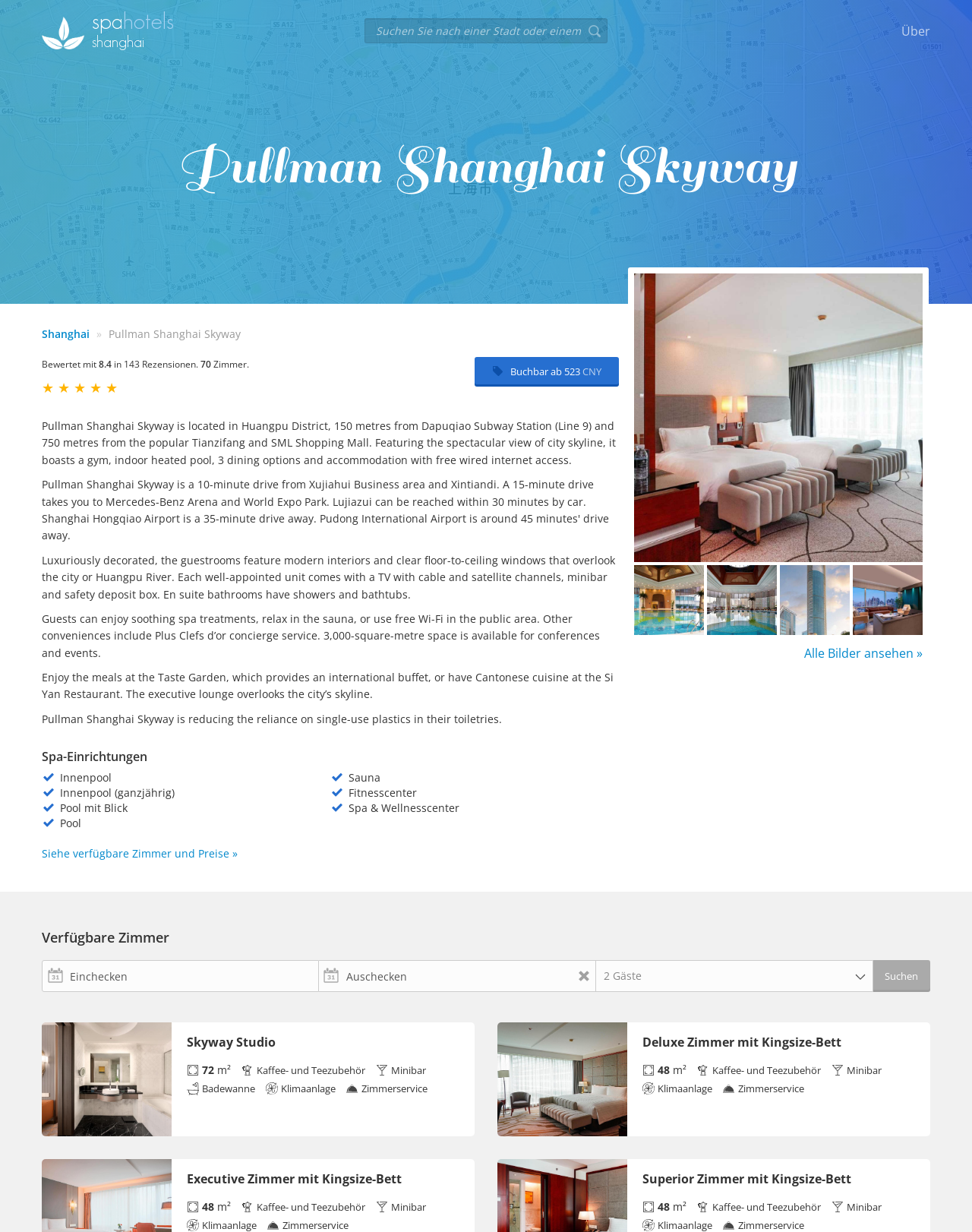Determine the coordinates of the bounding box that should be clicked to complete the instruction: "Book a room starting from 523 CNY". The coordinates should be represented by four float numbers between 0 and 1: [left, top, right, bottom].

[0.488, 0.29, 0.637, 0.312]